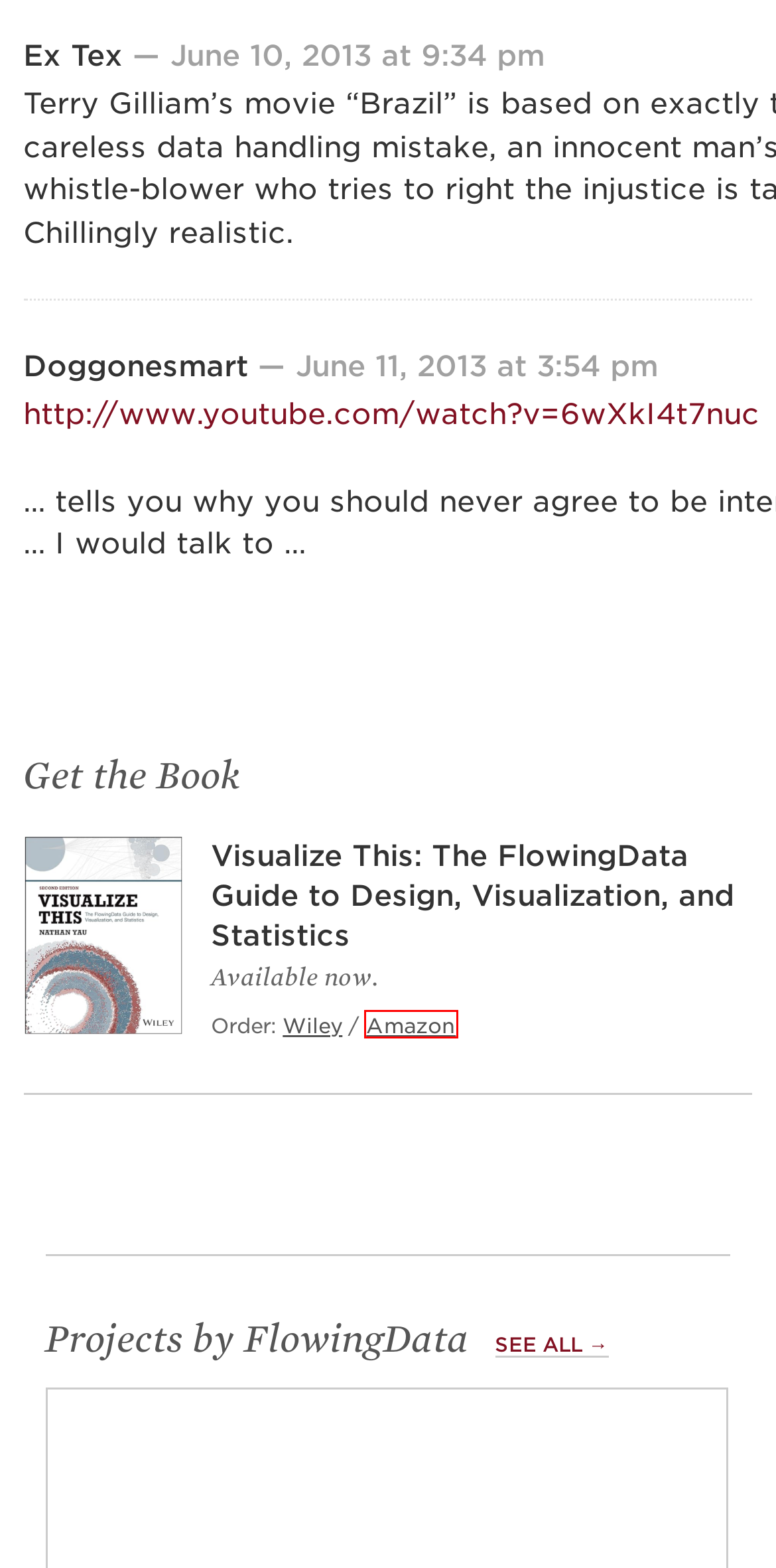Review the screenshot of a webpage containing a red bounding box around an element. Select the description that best matches the new webpage after clicking the highlighted element. The options are:
A. Luxury surveillance | FlowingData
B. Amazon.com
C. Visualize This: The FlowingData Guide to Design, Visualization, and Statistics, 2nd Edition | Wiley
D. All the Household Types in the U.S. | FlowingData
E. Border enforcement data collection | FlowingData
F. How People Like You Spend Their Time | FlowingData
G. FlowingData
H. Data Underload | FlowingData

B